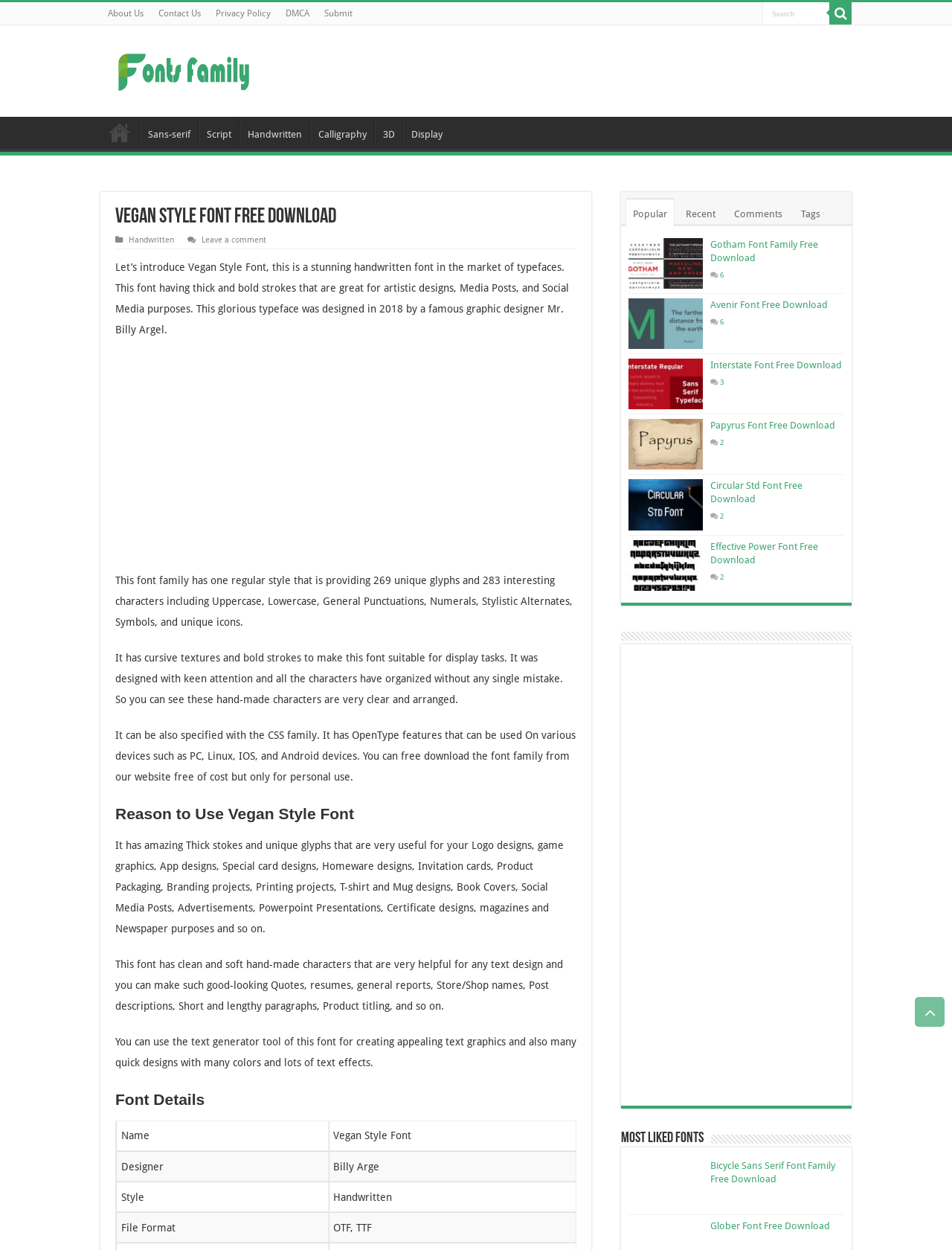Locate the bounding box coordinates of the clickable region to complete the following instruction: "Go to the Home page."

[0.105, 0.093, 0.146, 0.118]